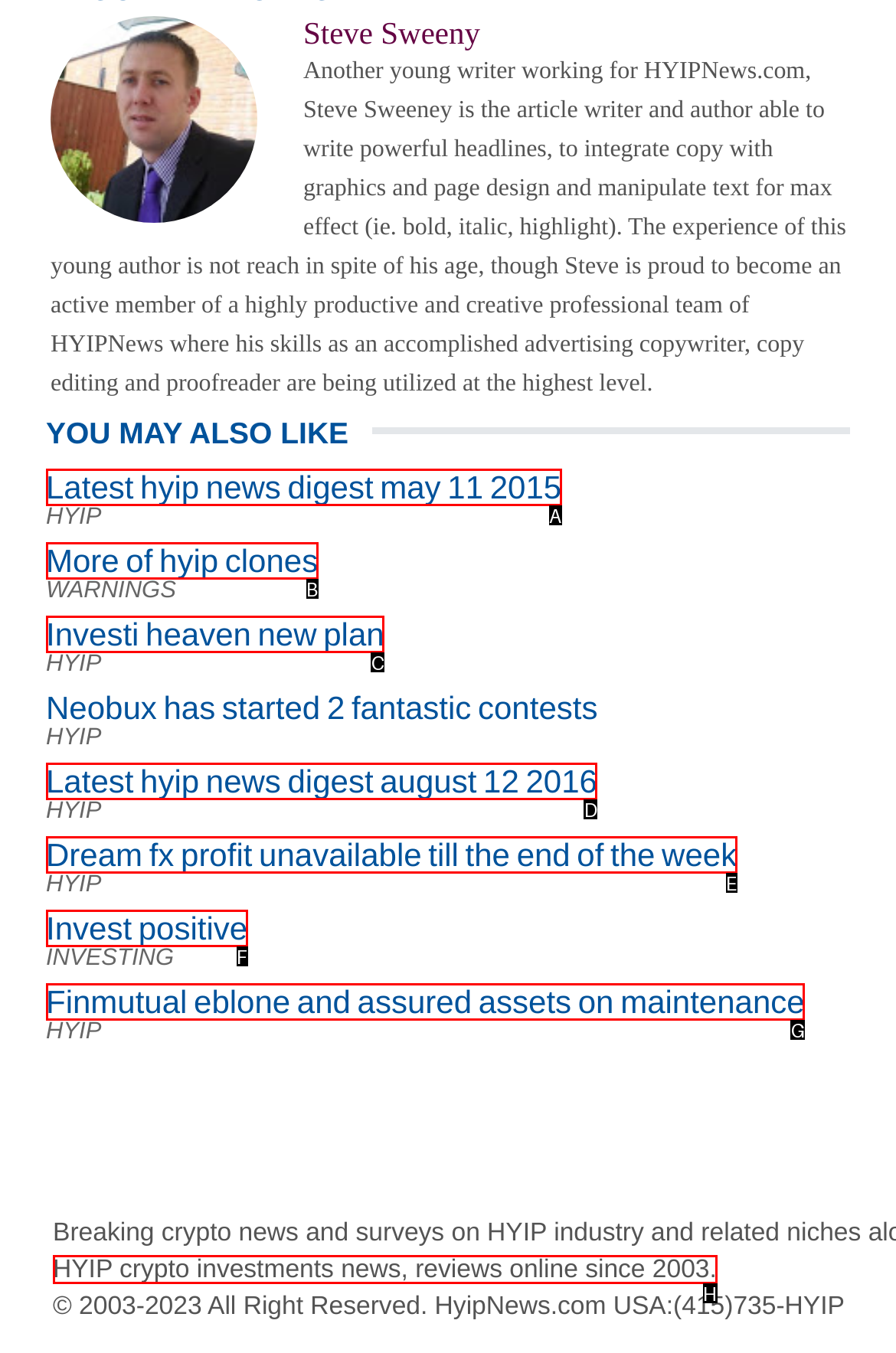Identify the correct HTML element to click to accomplish this task: Check 'HYIP crypto investments news, reviews online since 2003'
Respond with the letter corresponding to the correct choice.

H